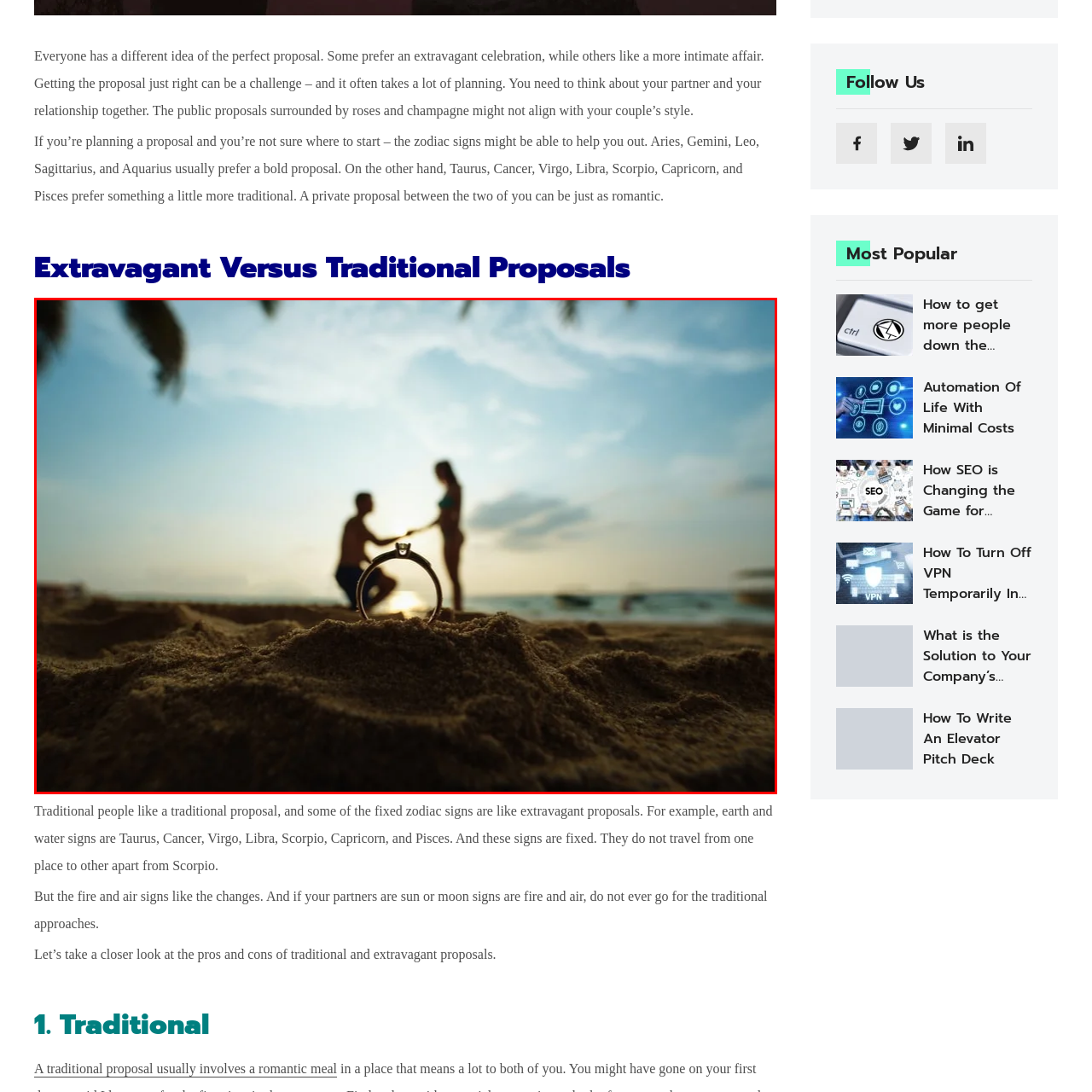Focus on the image encased in the red box and respond to the question with a single word or phrase:
What is the man doing in the background?

Proposing